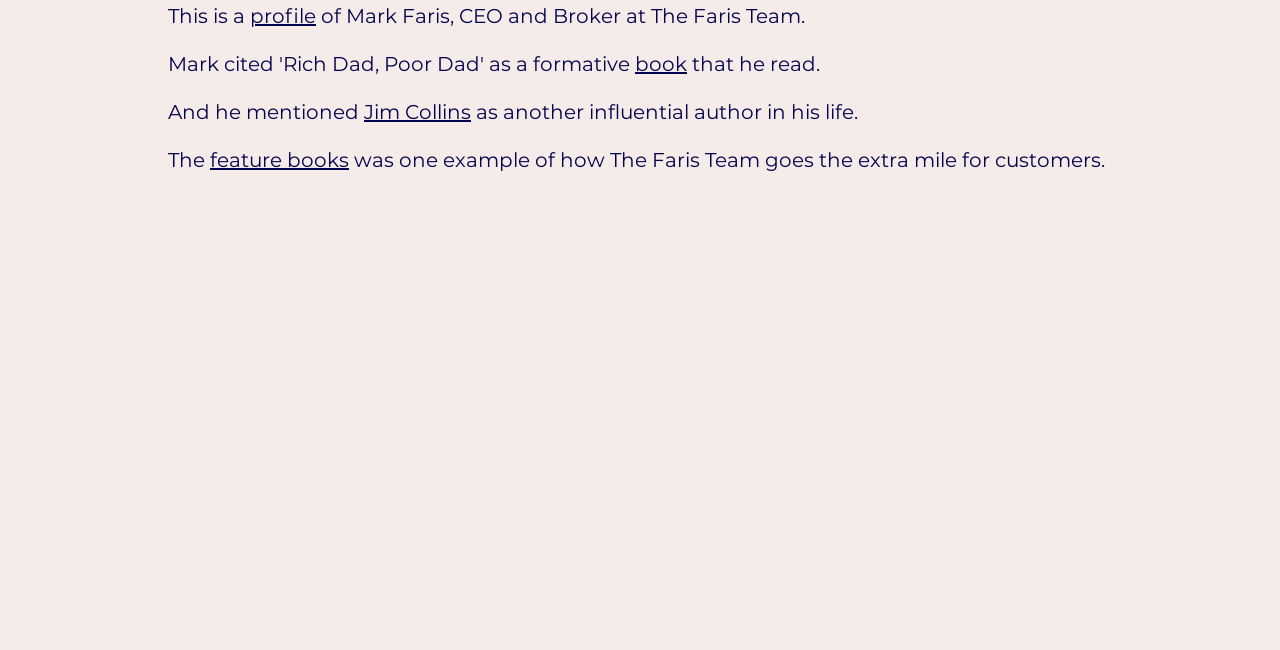What is the feature of The Faris Team?
Provide a fully detailed and comprehensive answer to the question.

From the StaticText element 'was one example of how The Faris Team goes the extra mile for customers.', we can infer that The Faris Team is known for going the extra mile for its customers.